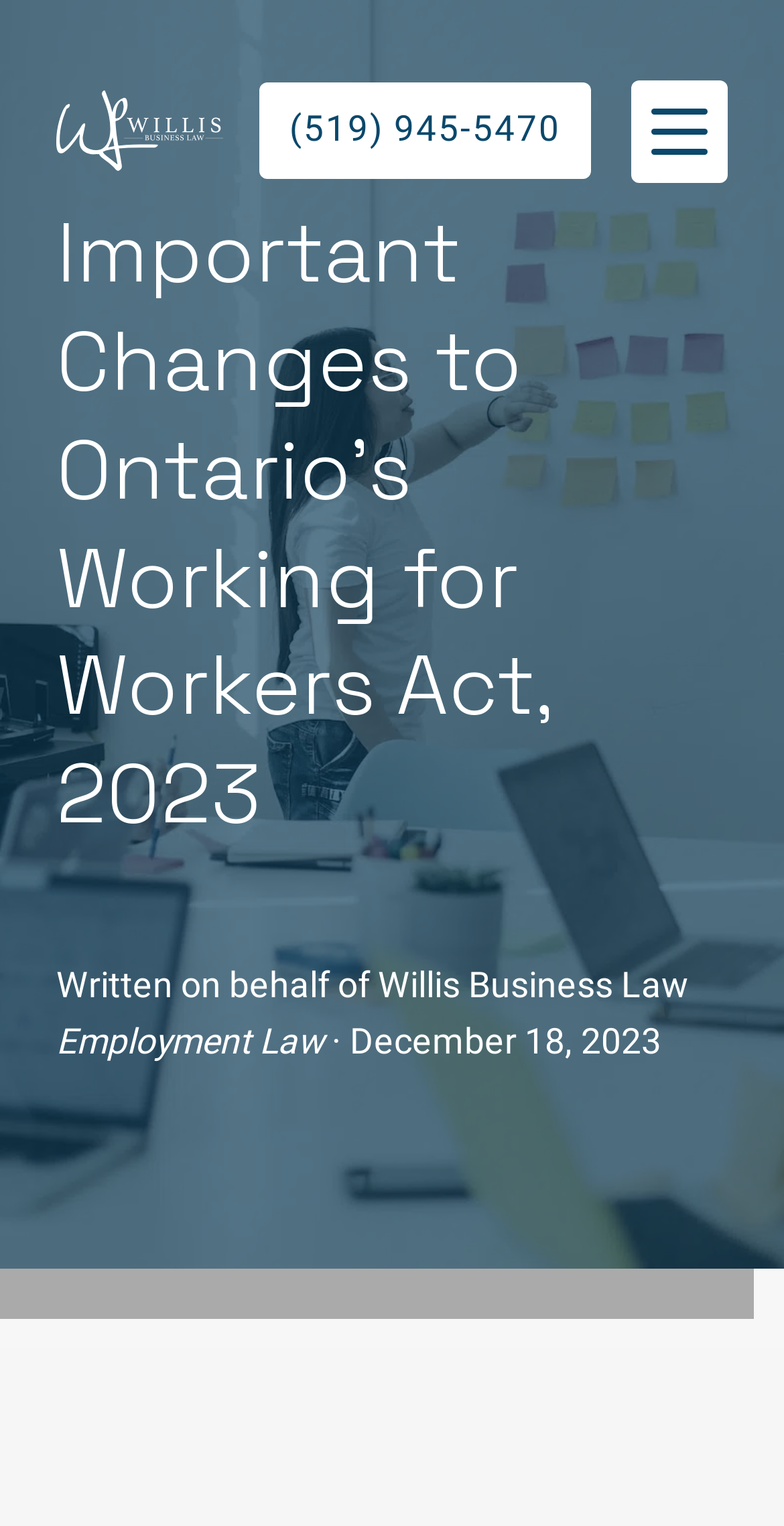Utilize the details in the image to thoroughly answer the following question: What is depicted in the image?

I analyzed the image element and its description 'photo of employees sitting at meeting table with laptops representing new employee rights under the working for workers act, 2023, in ontario' to determine what is depicted in the image.